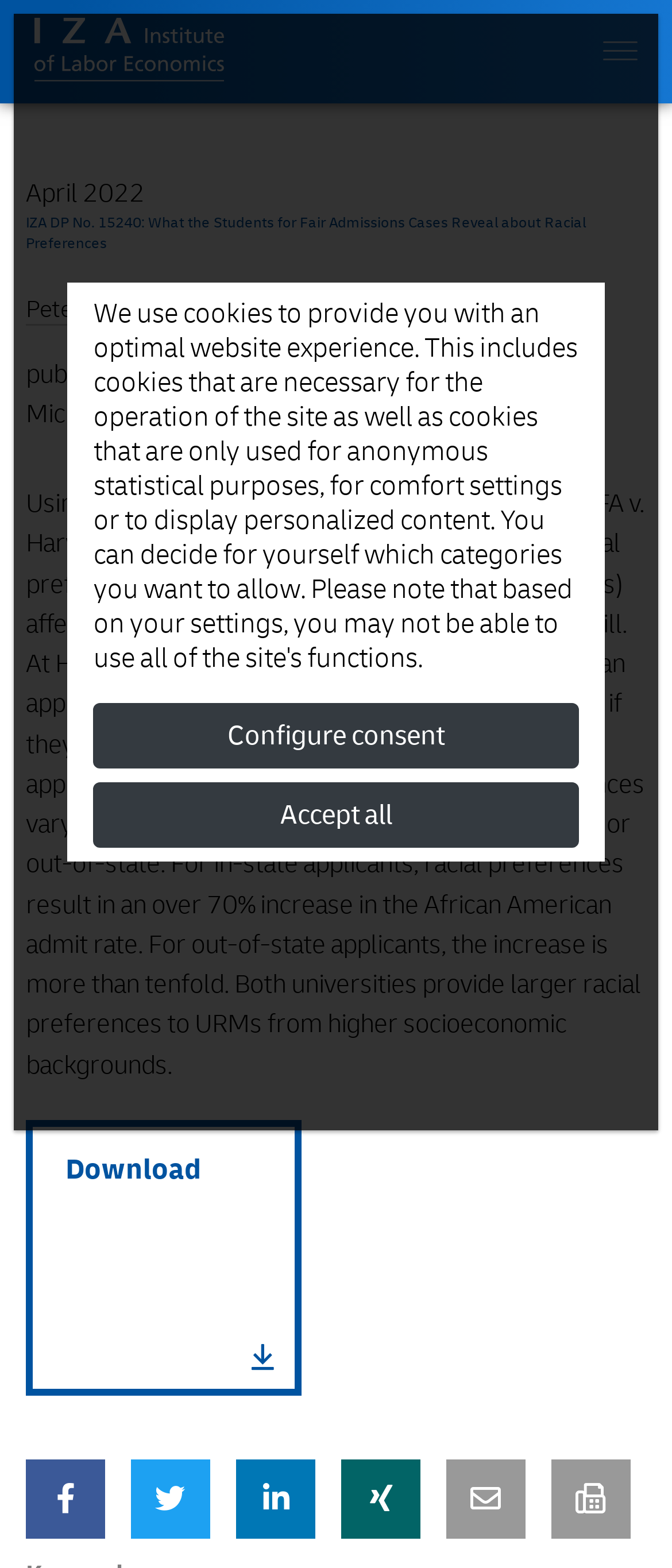Using the provided description: "aria-label="Toggle navigation"", find the bounding box coordinates of the corresponding UI element. The output should be four float numbers between 0 and 1, in the format [left, top, right, bottom].

[0.872, 0.015, 0.949, 0.061]